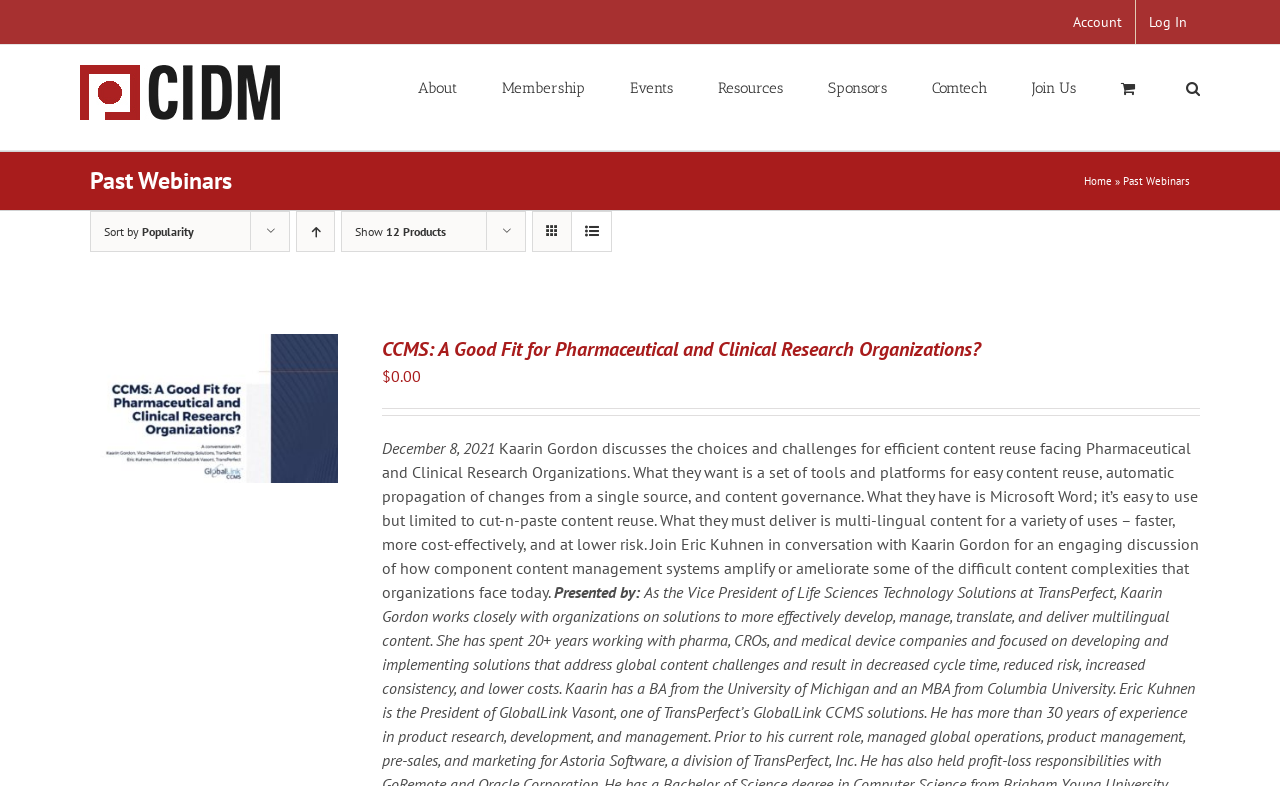Please locate the clickable area by providing the bounding box coordinates to follow this instruction: "Search for something".

[0.927, 0.057, 0.938, 0.164]